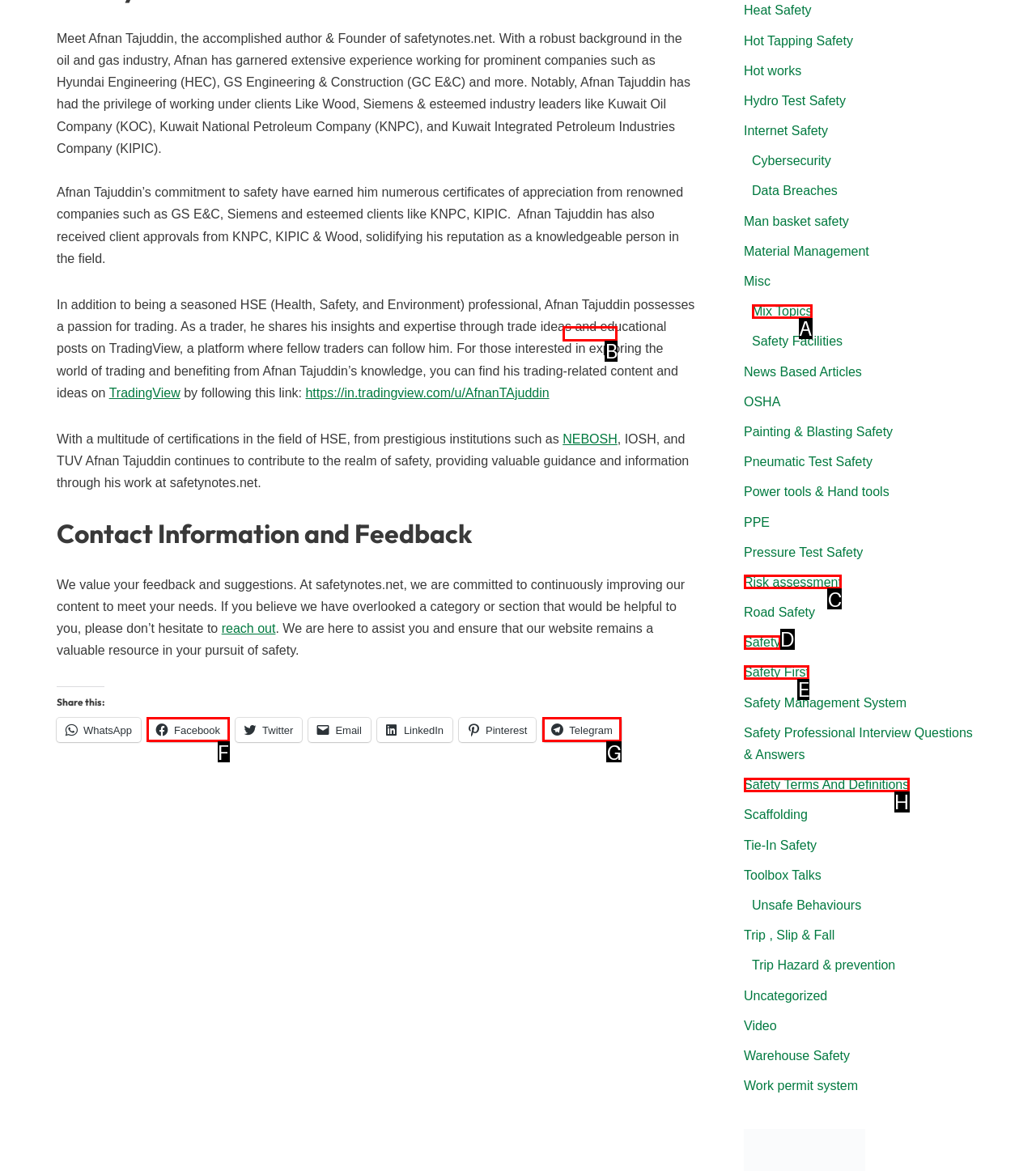Point out the letter of the HTML element you should click on to execute the task: Visit the website of NEBOSH
Reply with the letter from the given options.

B